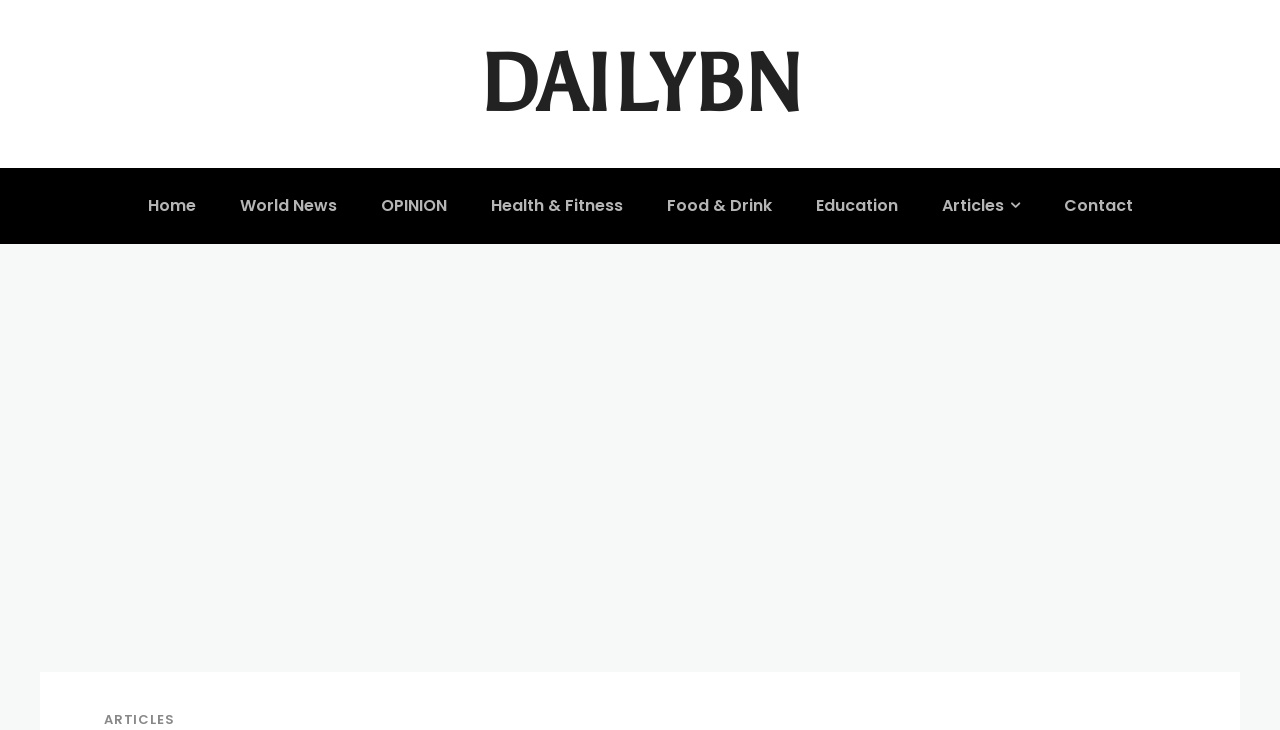Is there a category related to news? Refer to the image and provide a one-word or short phrase answer.

Yes